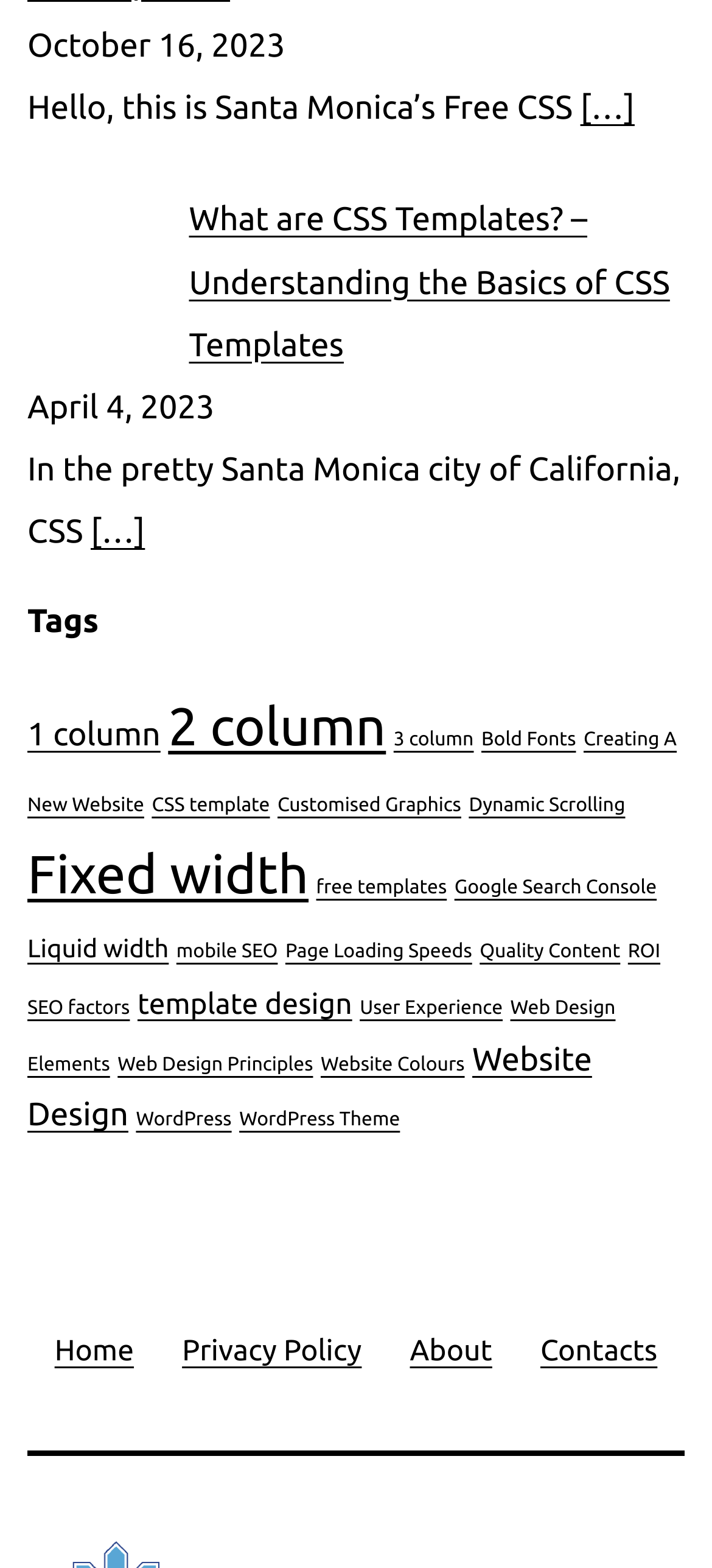Give a one-word or one-phrase response to the question: 
How many items are under the 'Website Design' tag?

4